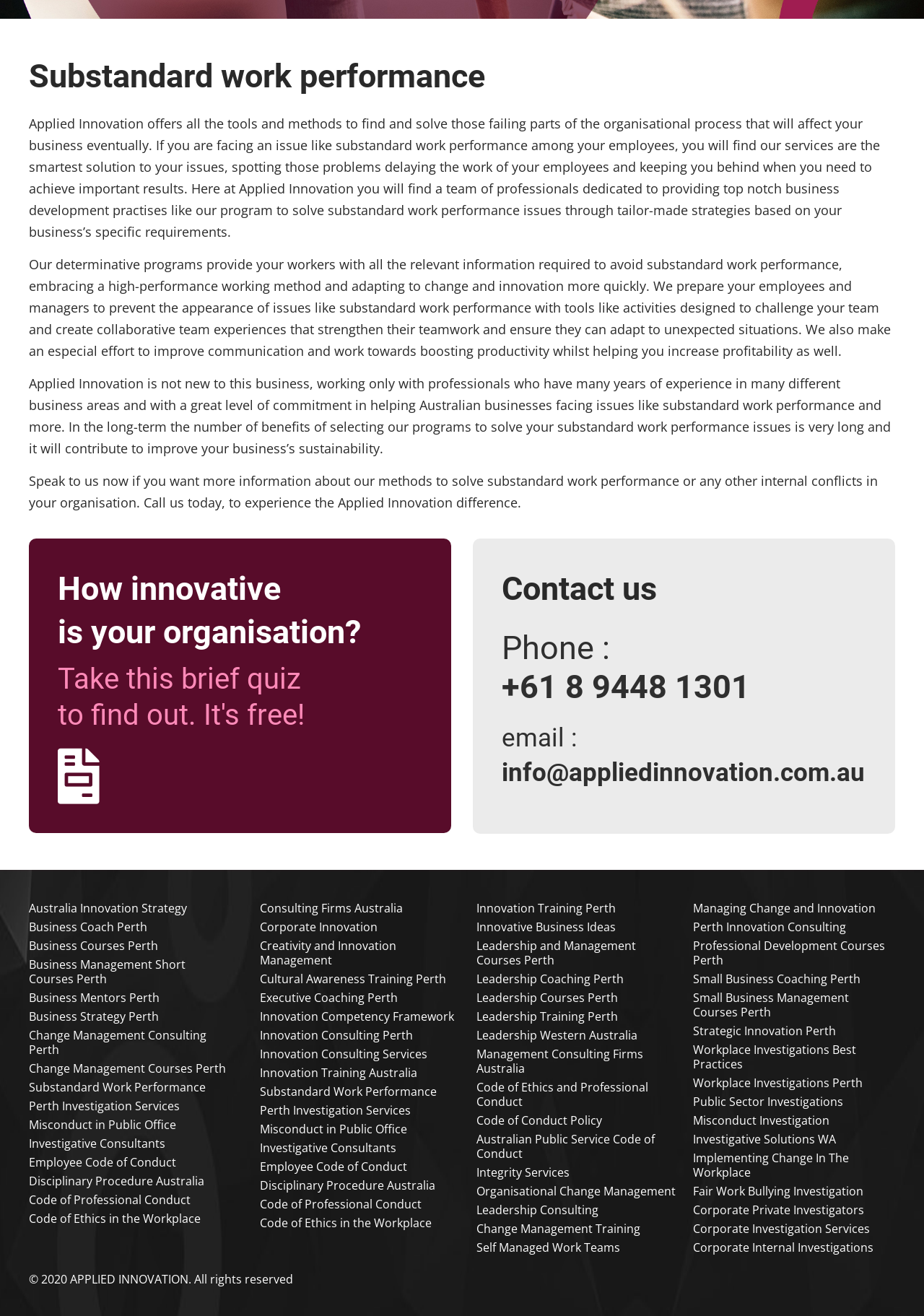Identify the bounding box for the given UI element using the description provided. Coordinates should be in the format (top-left x, top-left y, bottom-right x, bottom-right y) and must be between 0 and 1. Here is the description: info@appliedinnovation.com.au

[0.543, 0.574, 0.938, 0.601]